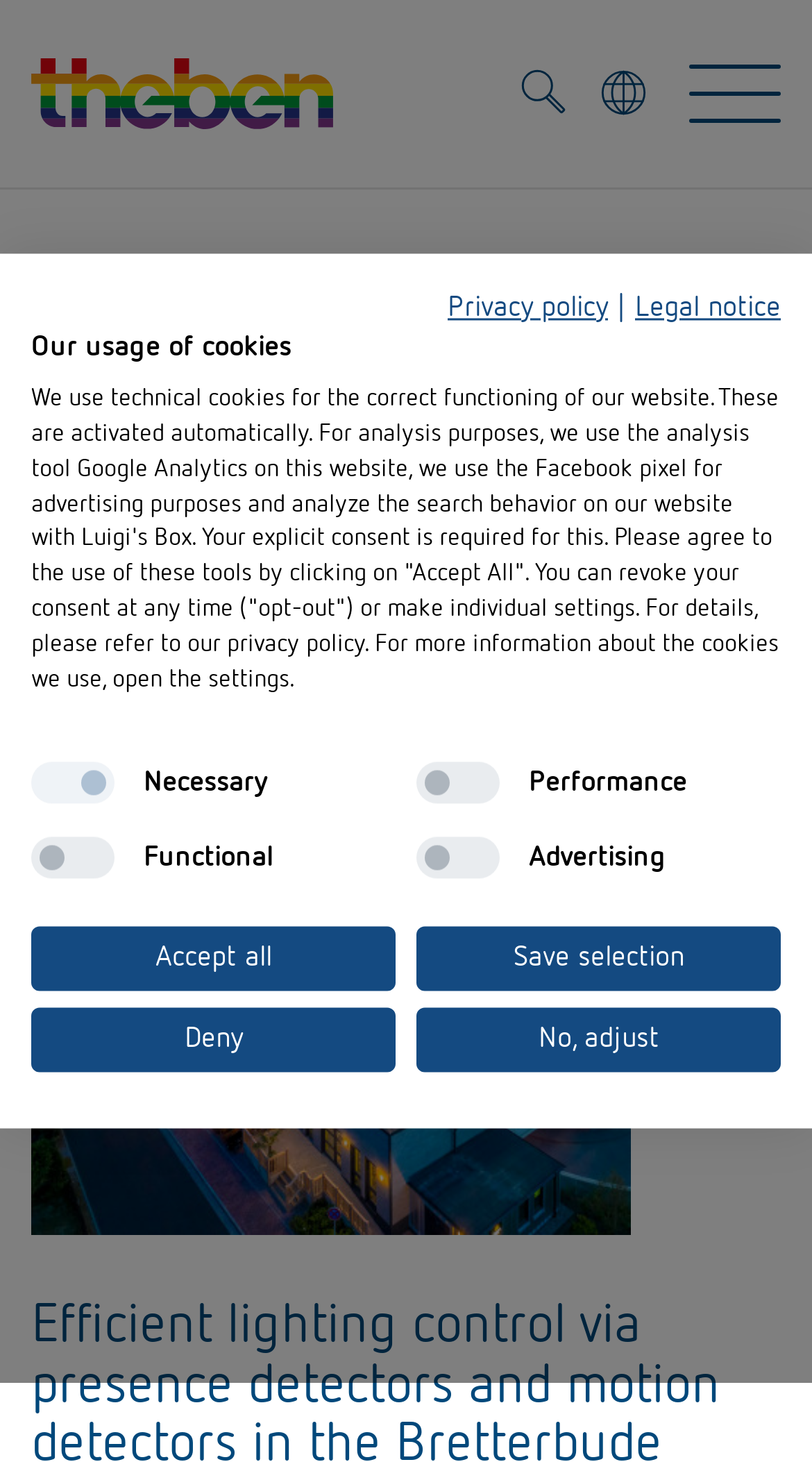Show the bounding box coordinates of the region that should be clicked to follow the instruction: "Click the Products button."

[0.09, 0.323, 0.141, 0.352]